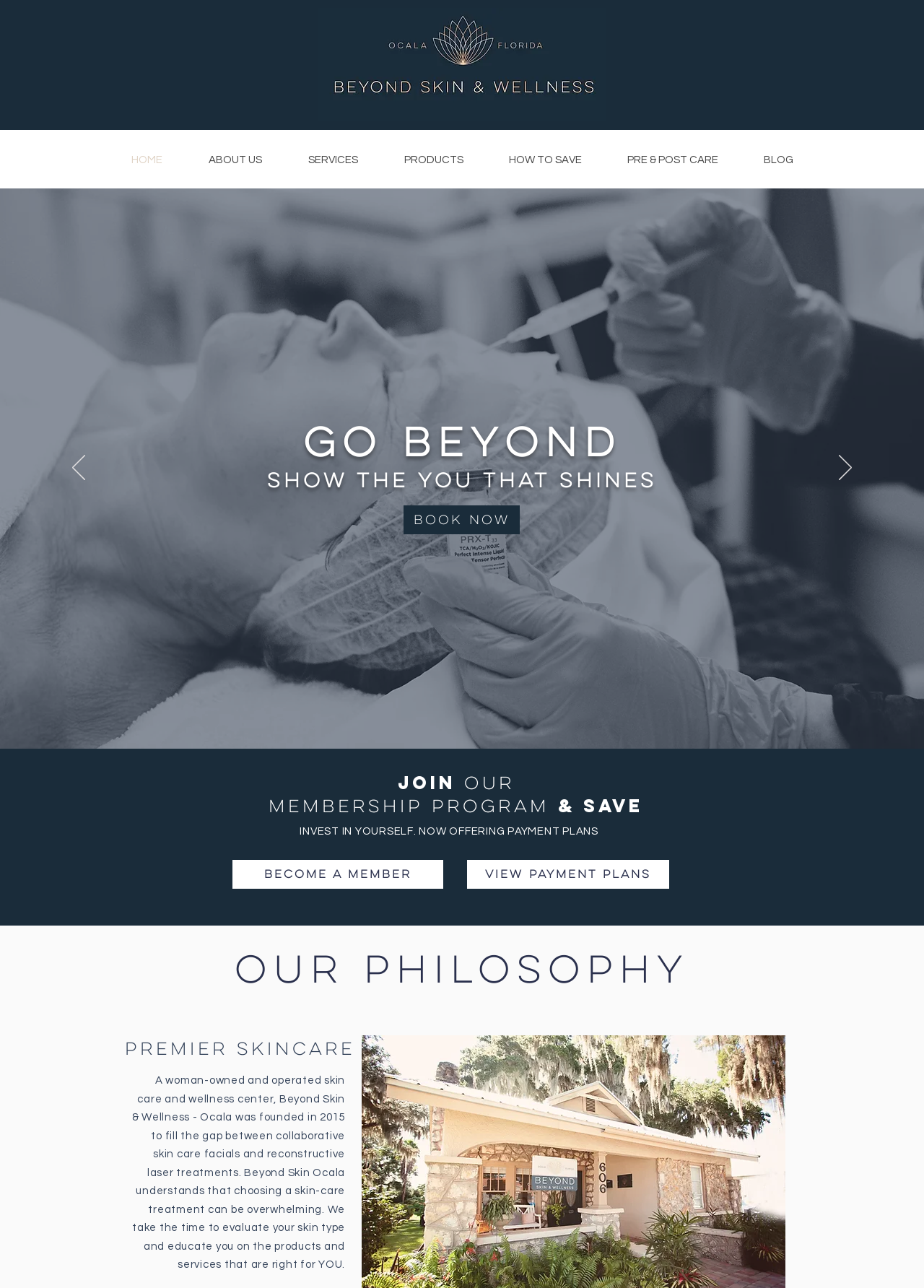Kindly determine the bounding box coordinates of the area that needs to be clicked to fulfill this instruction: "View the slideshow".

[0.0, 0.146, 1.0, 0.581]